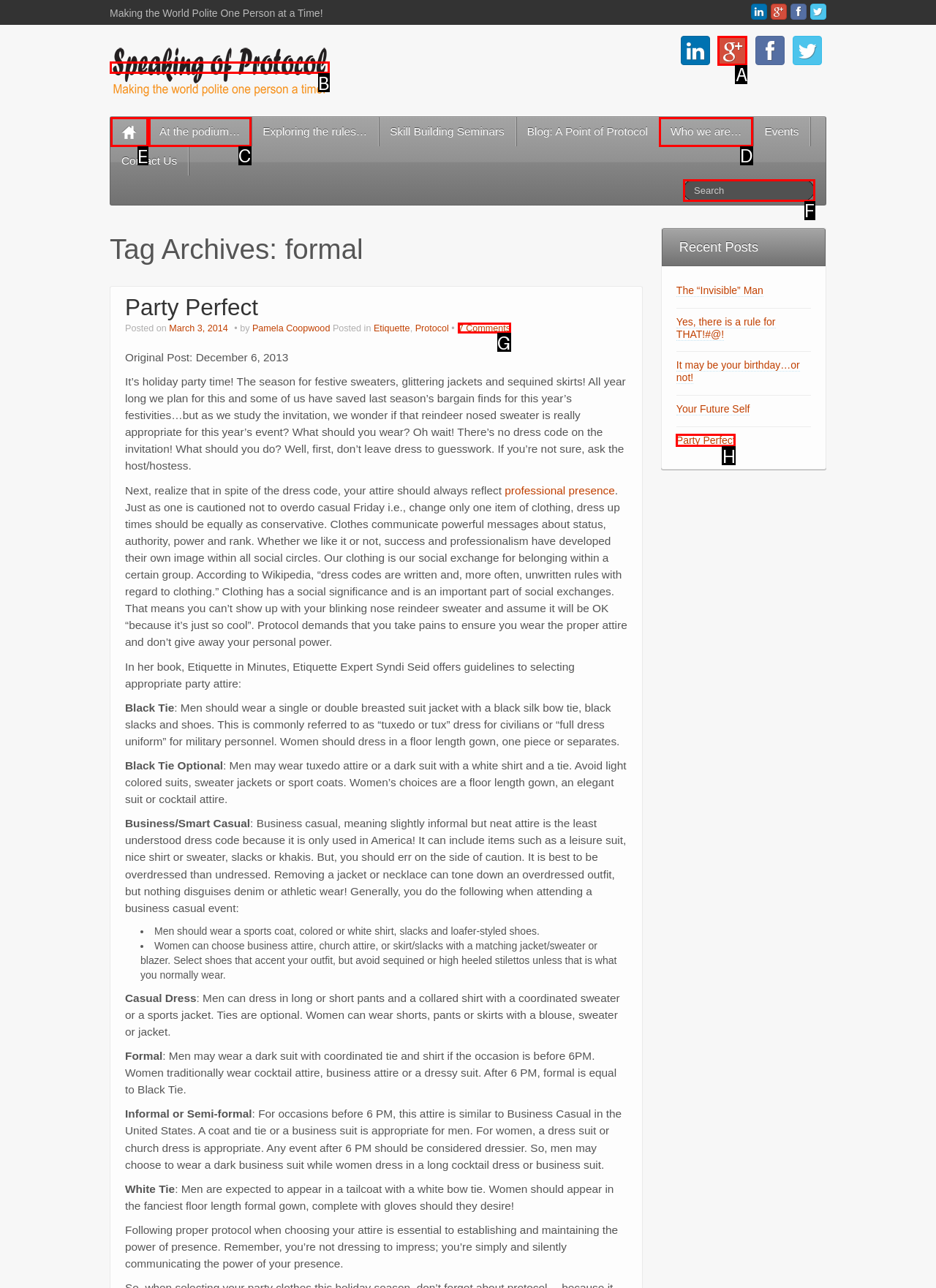Choose the HTML element that should be clicked to accomplish the task: Go to Home page. Answer with the letter of the chosen option.

E